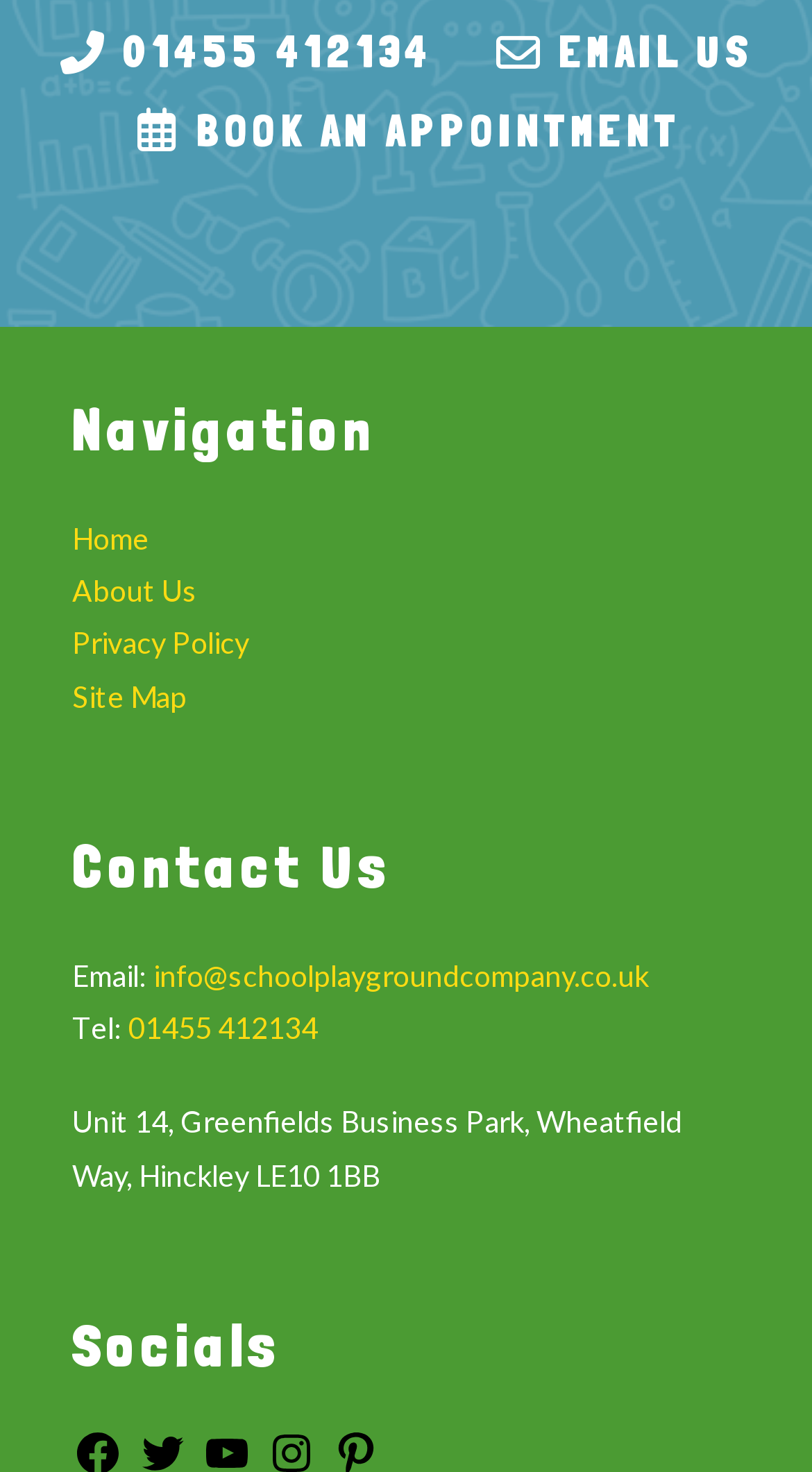What is the phone number to contact?
Please answer the question as detailed as possible based on the image.

I found the 'Contact Us' section on the webpage, which contains the phone number '01455 412134'.